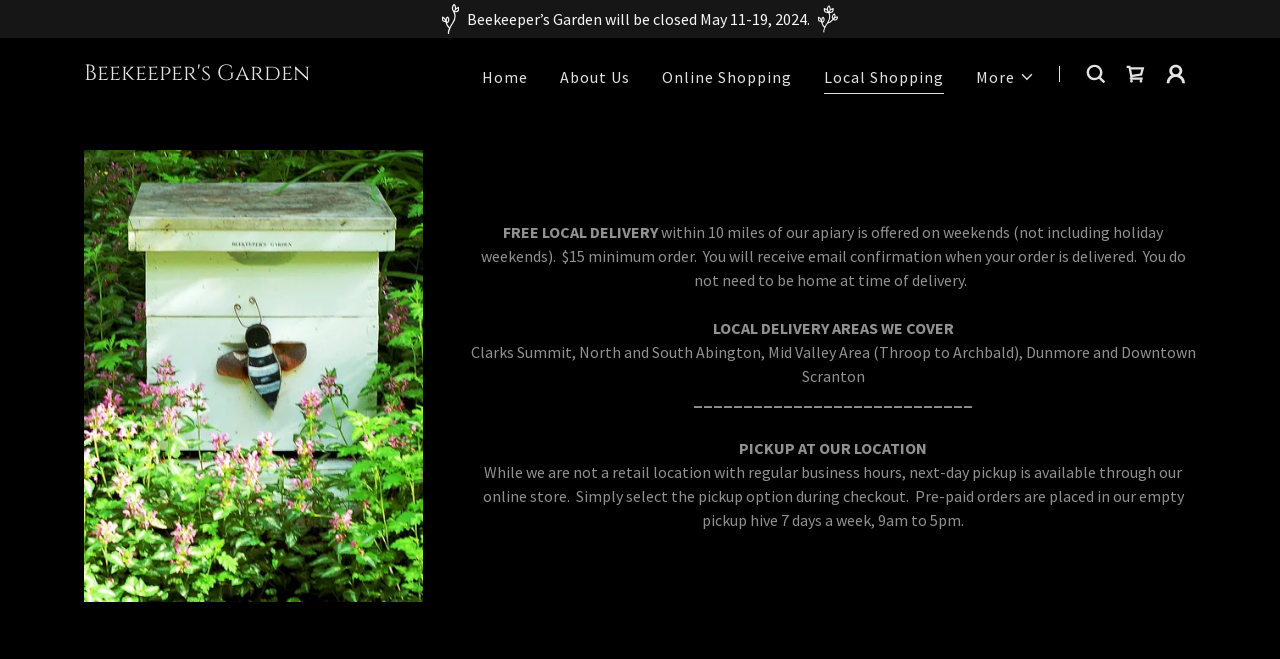What is the name of the garden?
Answer briefly with a single word or phrase based on the image.

Beekeeper's Garden